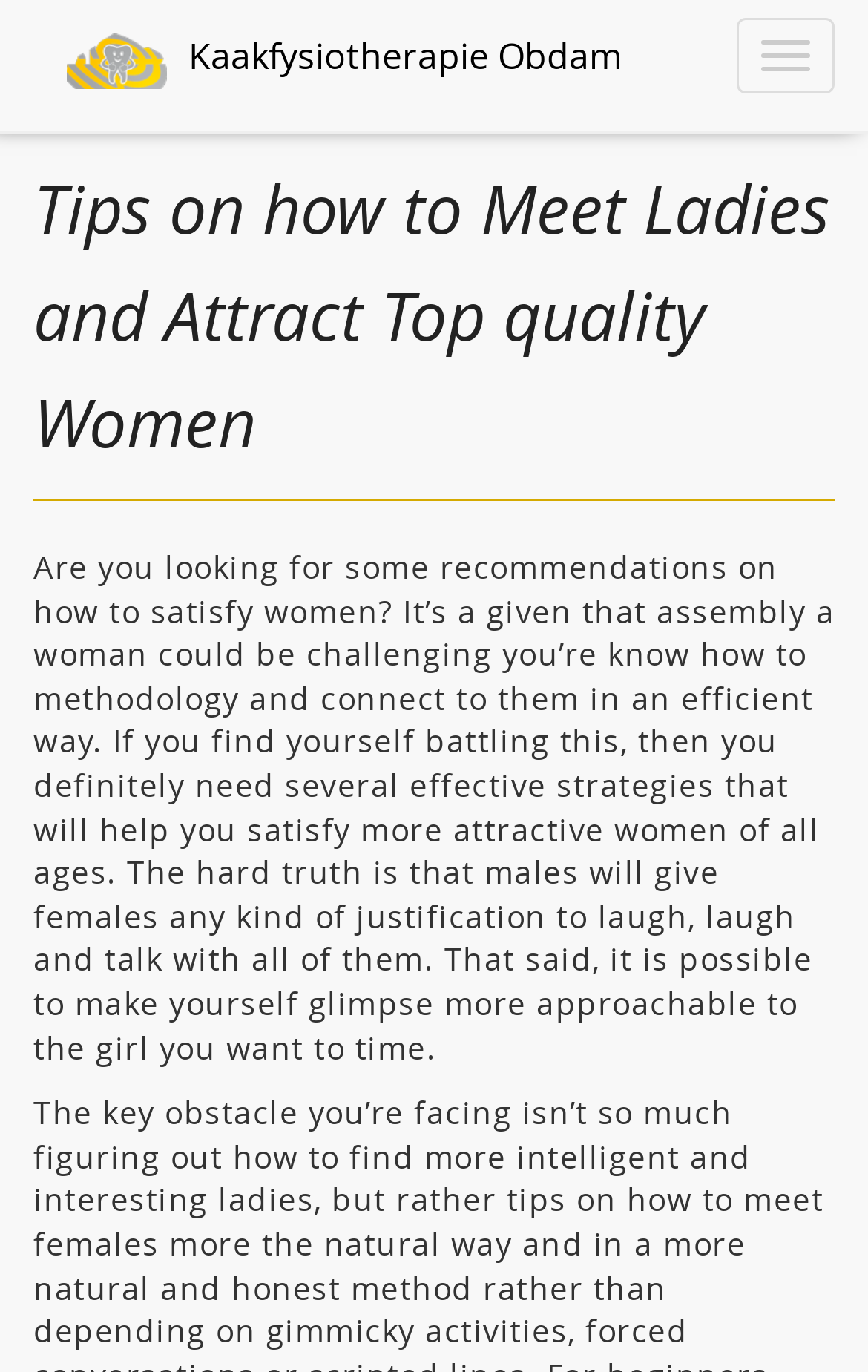Provide the bounding box coordinates of the UI element that matches the description: "Toggle navigation".

[0.849, 0.013, 0.962, 0.068]